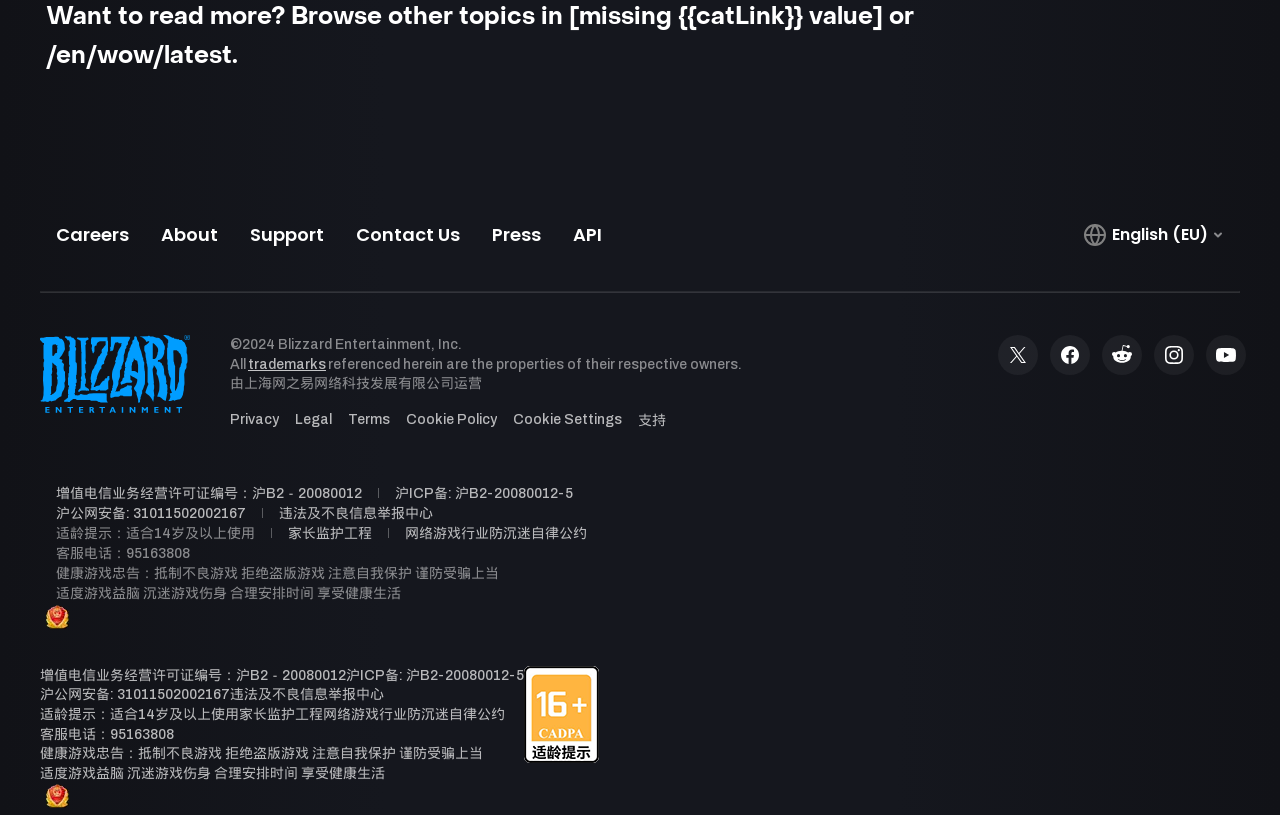What is the phone number for customer service?
Using the image, elaborate on the answer with as much detail as possible.

The phone number for customer service can be found at the bottom of the webpage, where it says '客服电话：95163808', which translates to 'Customer Service Phone: 95163808'.